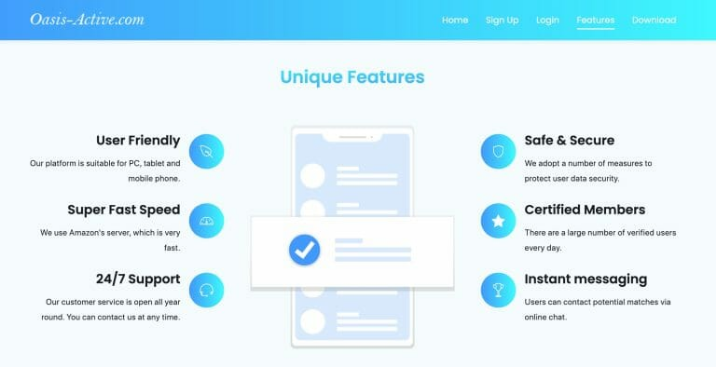How do users communicate on Oasis Active?
Please respond to the question thoroughly and include all relevant details.

The image points out that Oasis Active enables users to connect and contact potential matches through online chat, facilitating seamless communication, which is made possible by the platform's instant messaging capabilities.